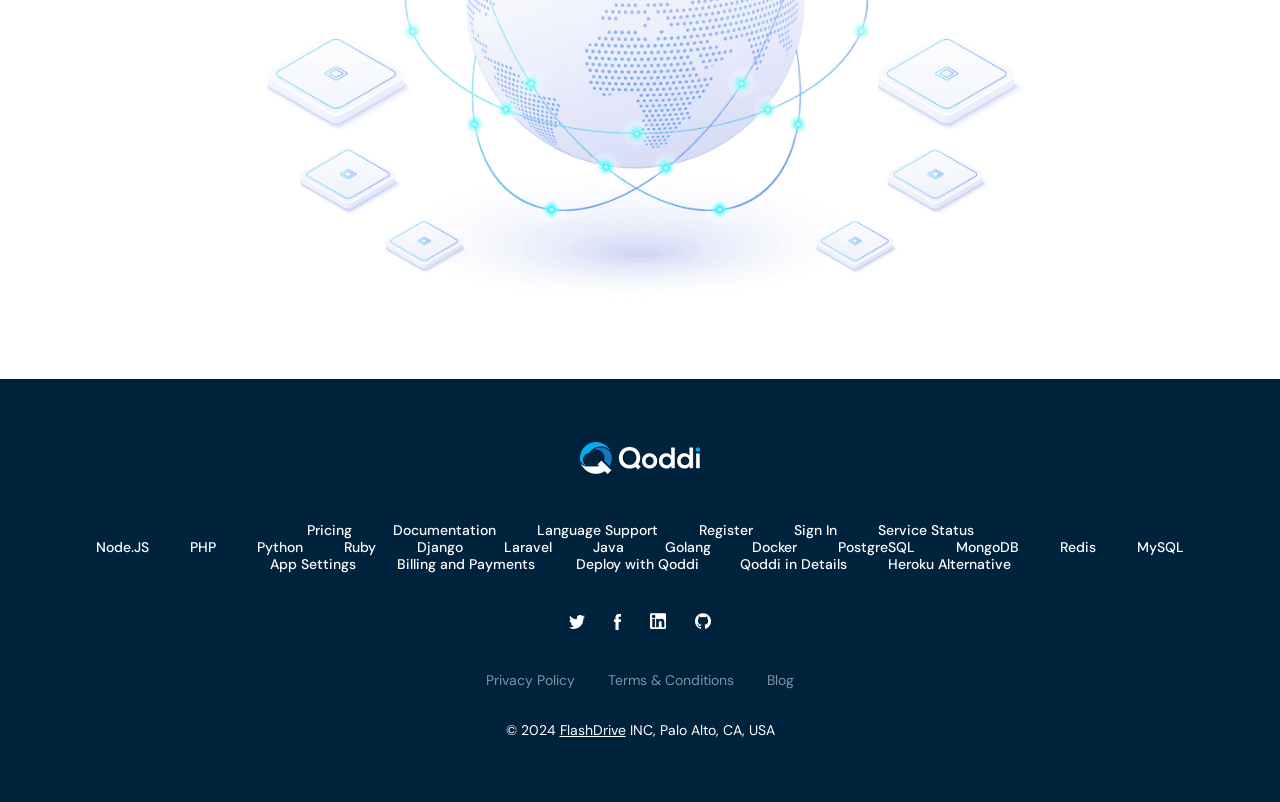Identify the bounding box of the UI component described as: "August 2023".

None